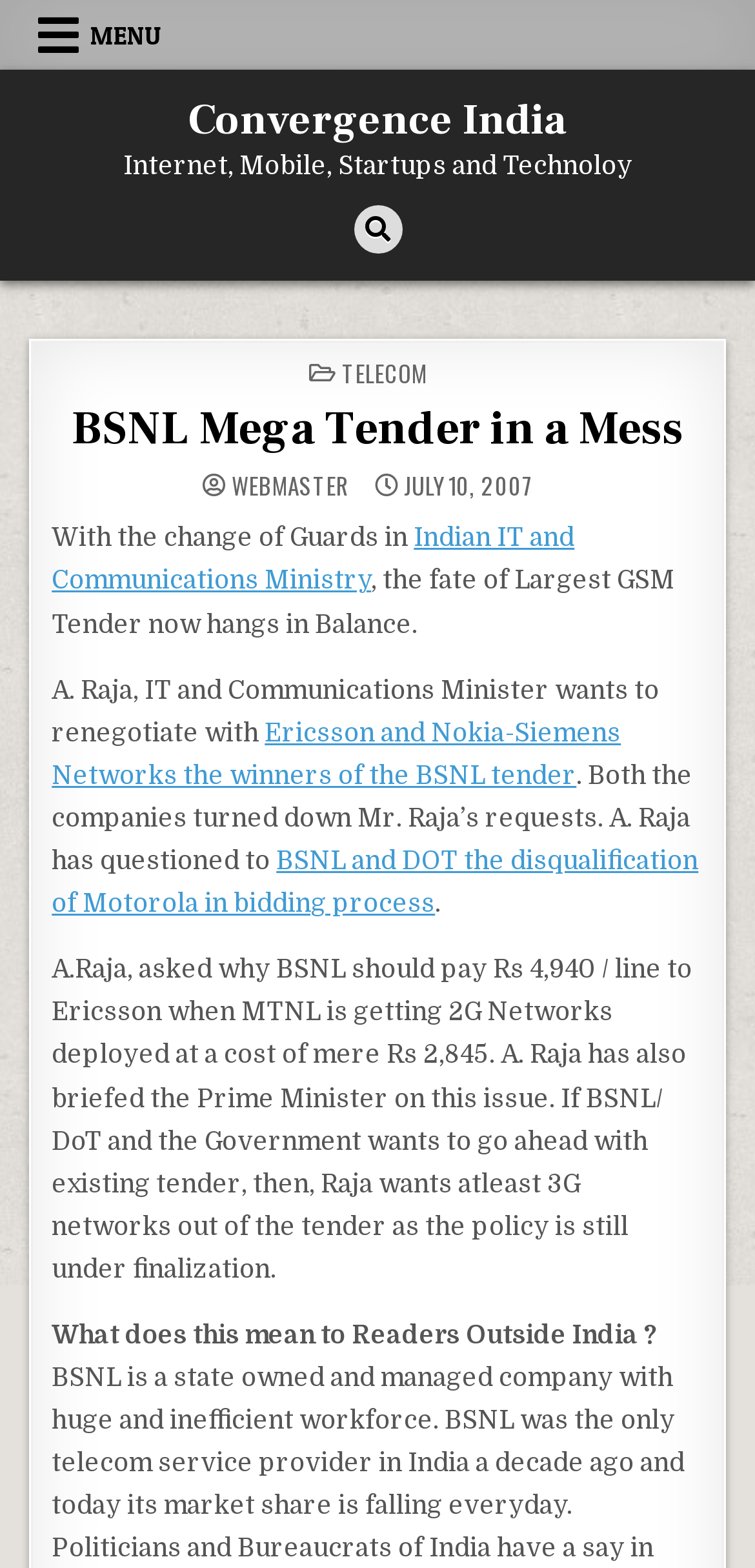Please answer the following question using a single word or phrase: 
What is the cost of 2G Networks deployment for MTNL?

Rs 2,845